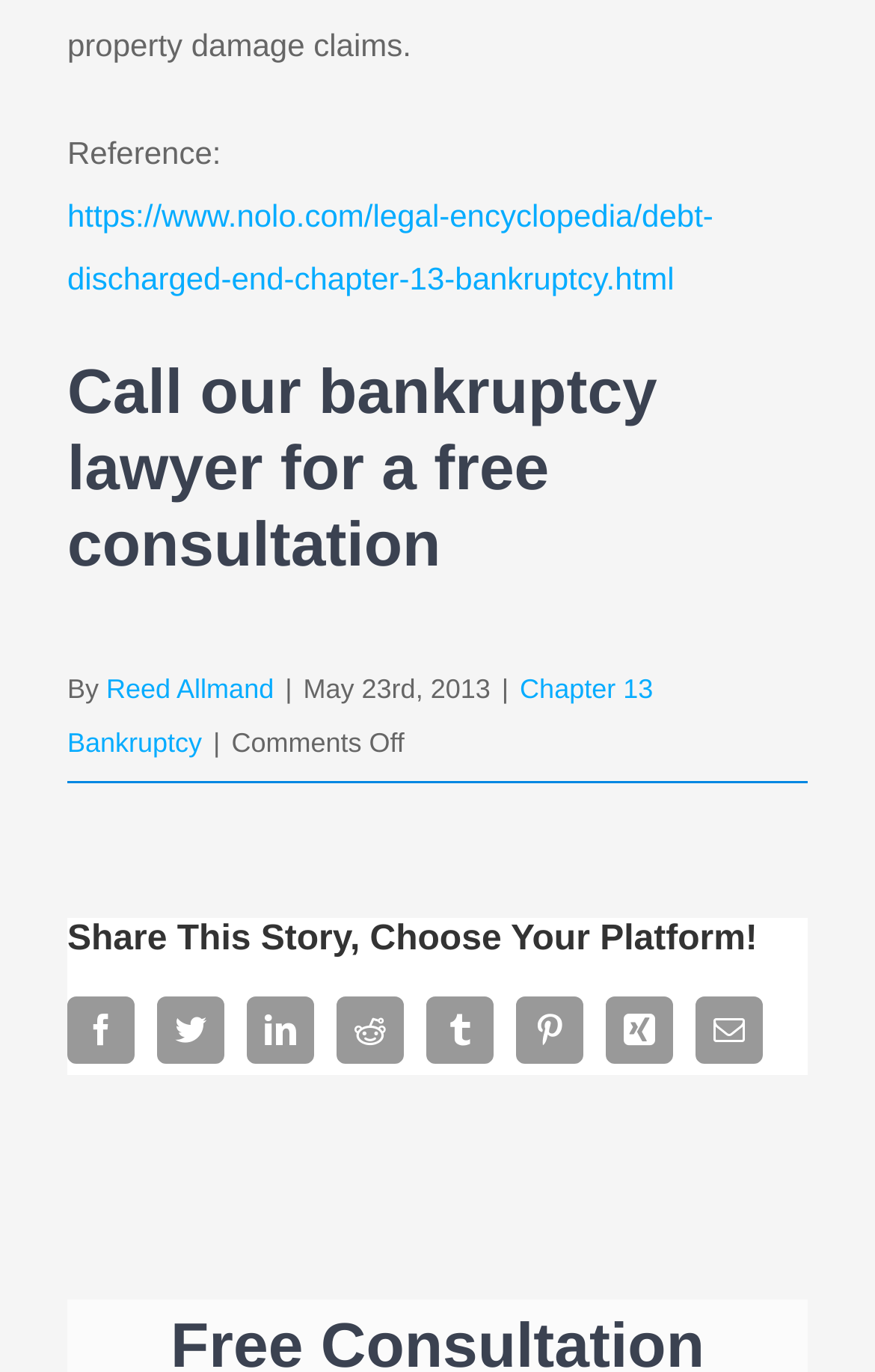Use one word or a short phrase to answer the question provided: 
What is the topic of the article?

Chapter 13 Bankruptcy